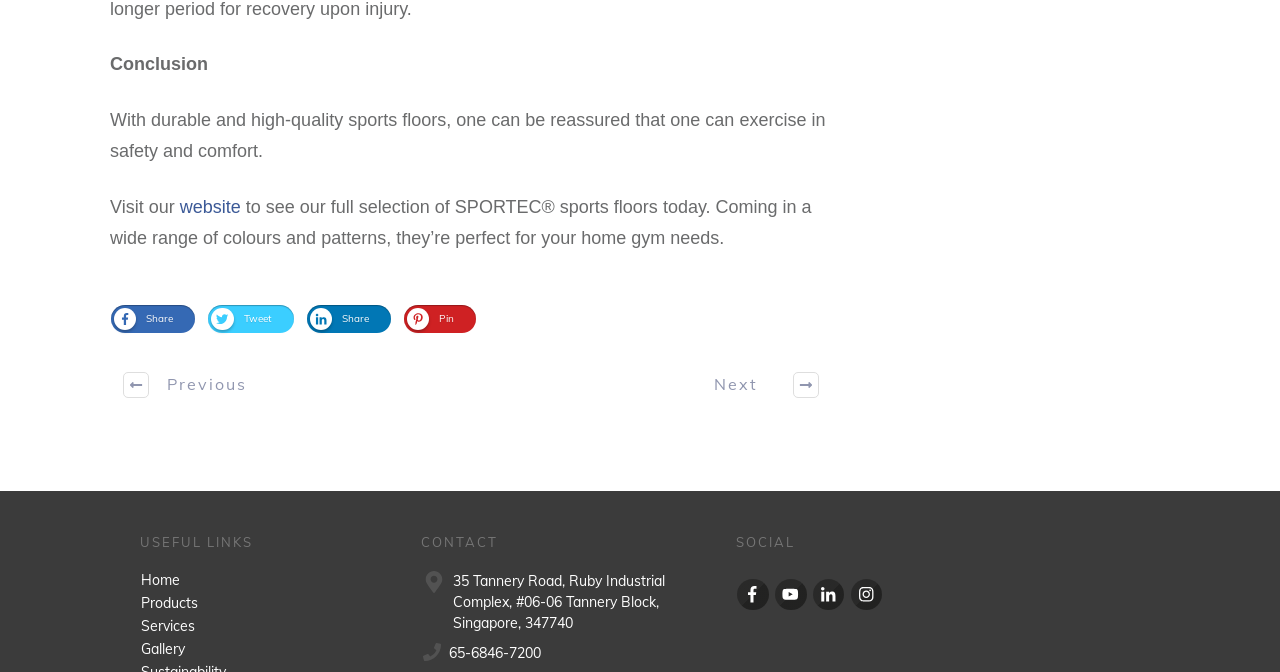Please identify the bounding box coordinates of the element that needs to be clicked to perform the following instruction: "Go to the previous page".

[0.087, 0.536, 0.204, 0.61]